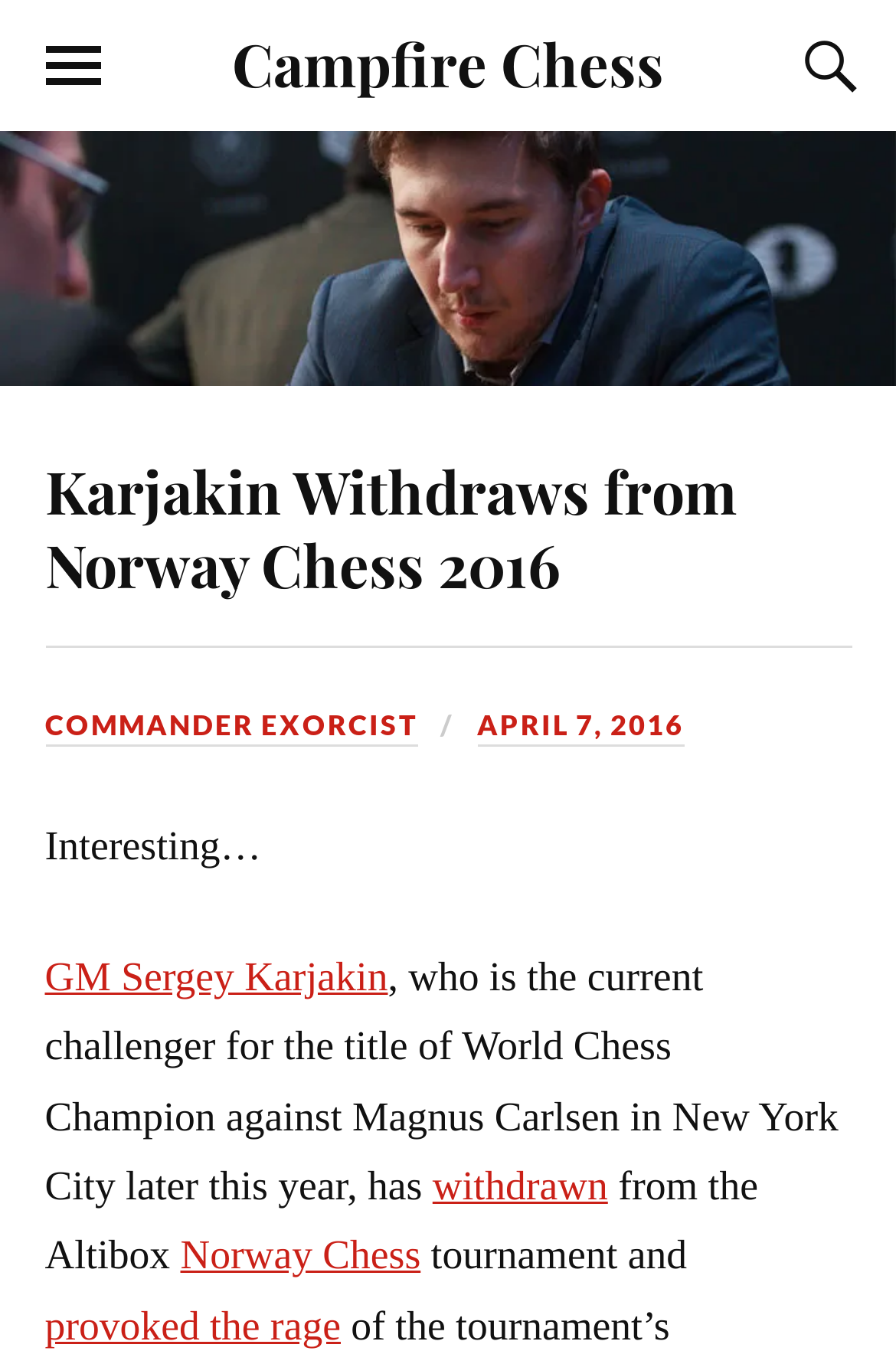Identify the bounding box coordinates of the element that should be clicked to fulfill this task: "read Karjakin Withdraws from Norway Chess 2016". The coordinates should be provided as four float numbers between 0 and 1, i.e., [left, top, right, bottom].

[0.05, 0.33, 0.822, 0.441]